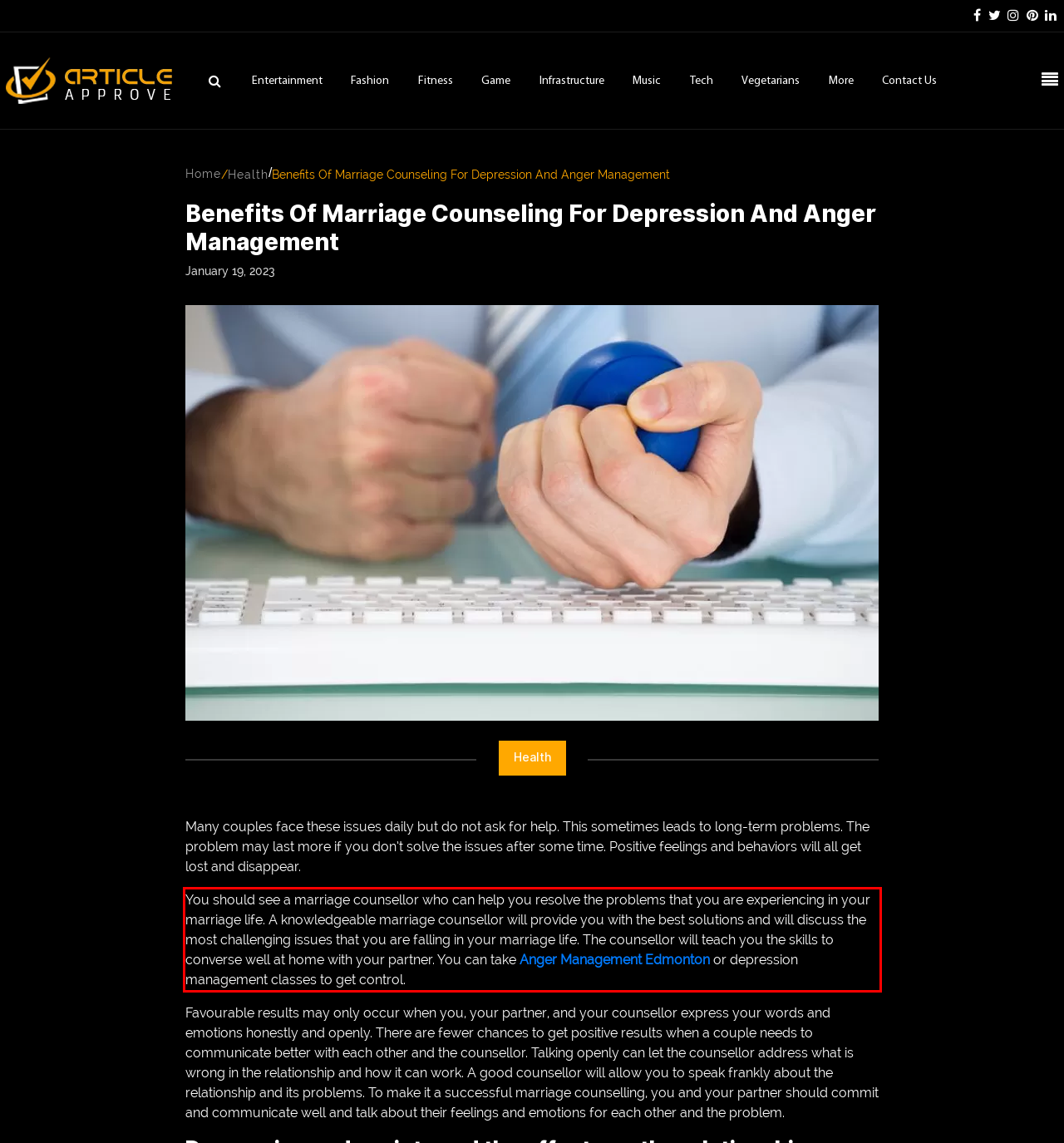Given the screenshot of a webpage, identify the red rectangle bounding box and recognize the text content inside it, generating the extracted text.

You should see a marriage counsellor who can help you resolve the problems that you are experiencing in your marriage life. A knowledgeable marriage counsellor will provide you with the best solutions and will discuss the most challenging issues that you are falling in your marriage life. The counsellor will teach you the skills to converse well at home with your partner. You can take Anger Management Edmonton or depression management classes to get control.